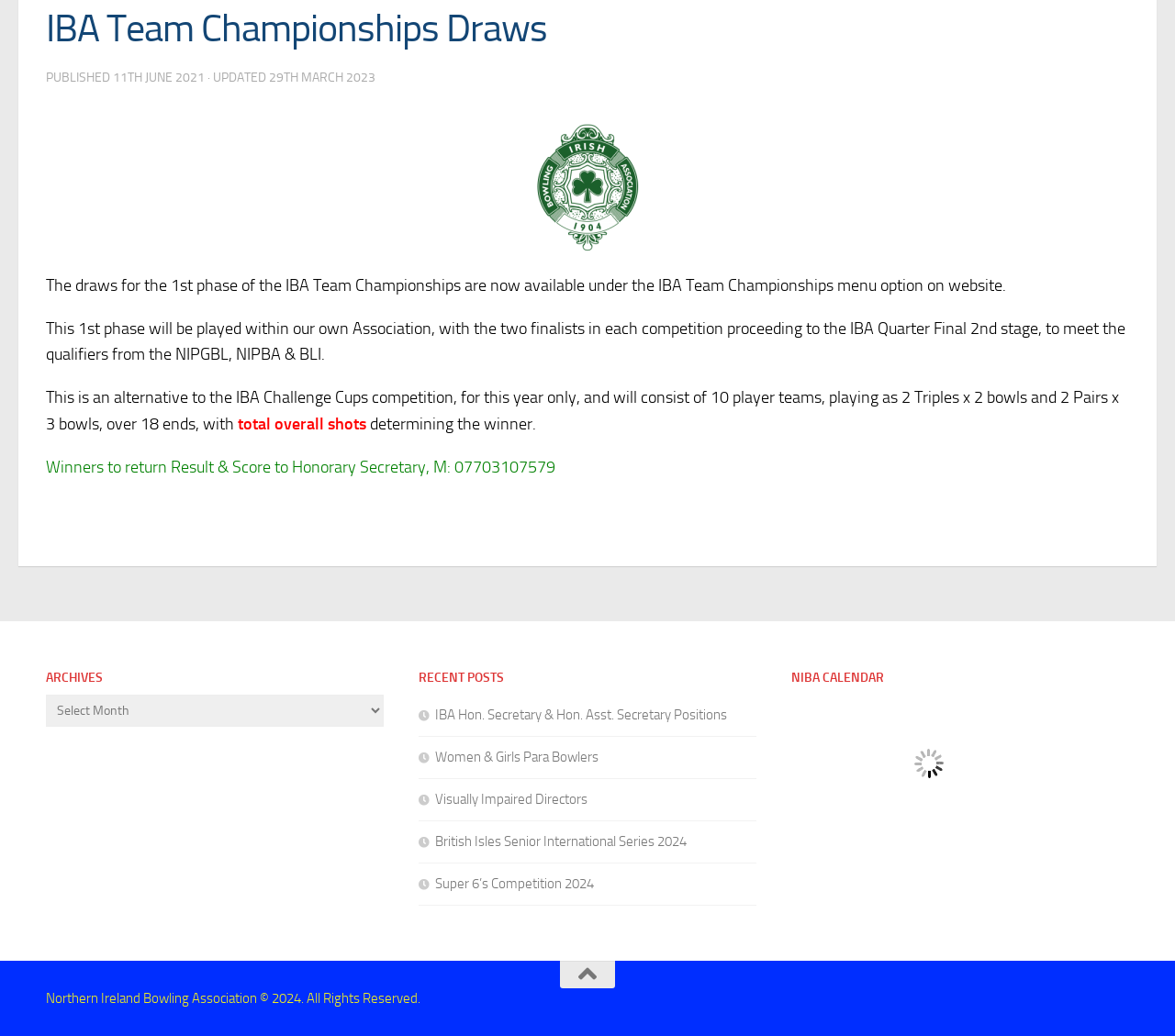Find the bounding box of the web element that fits this description: "Women & Girls Para Bowlers".

[0.356, 0.722, 0.509, 0.738]